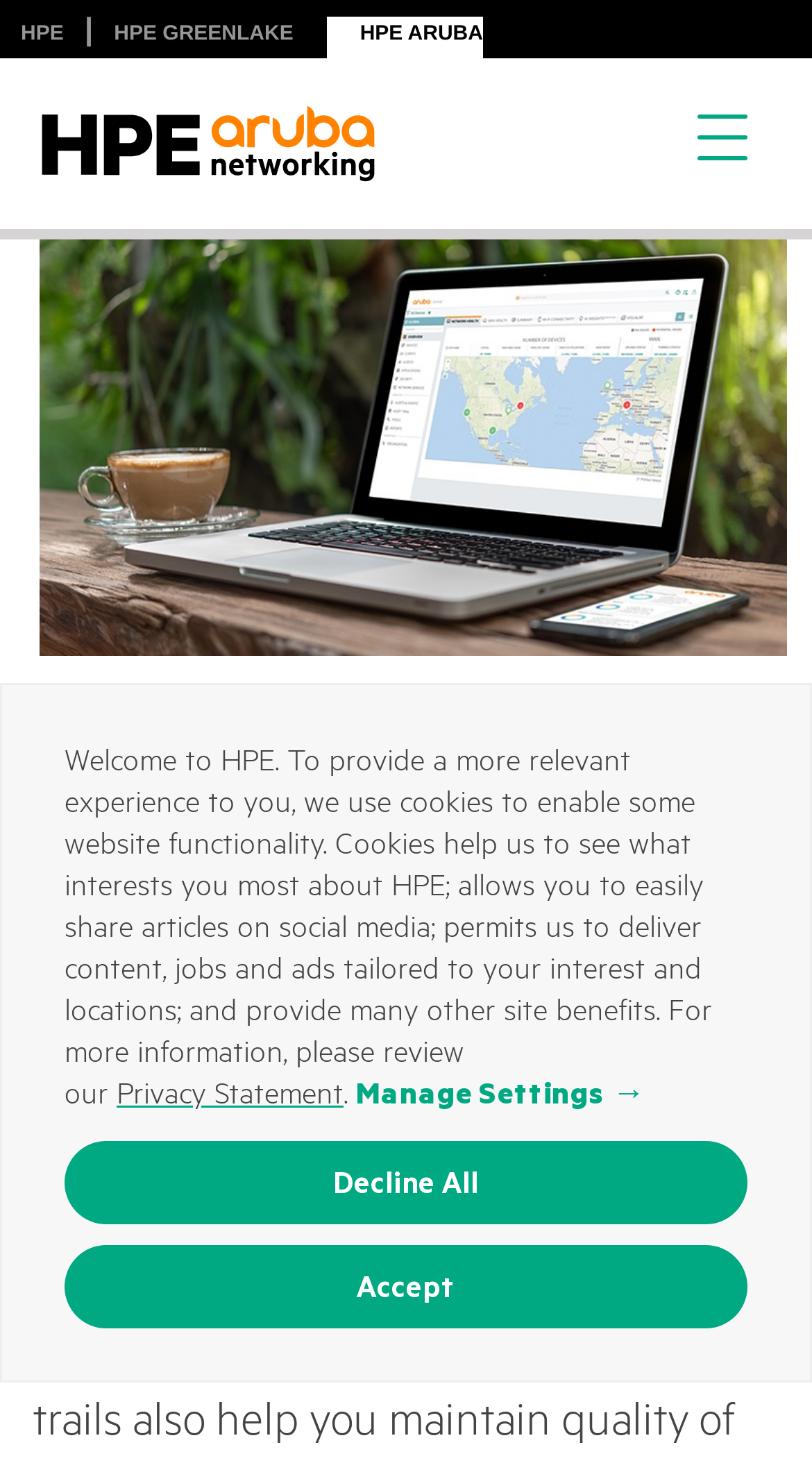What is the purpose of the cookies?
Please elaborate on the answer to the question with detailed information.

The purpose of the cookies is mentioned in the static text on the webpage, which states that cookies are used to provide a more relevant experience to the user, among other things.